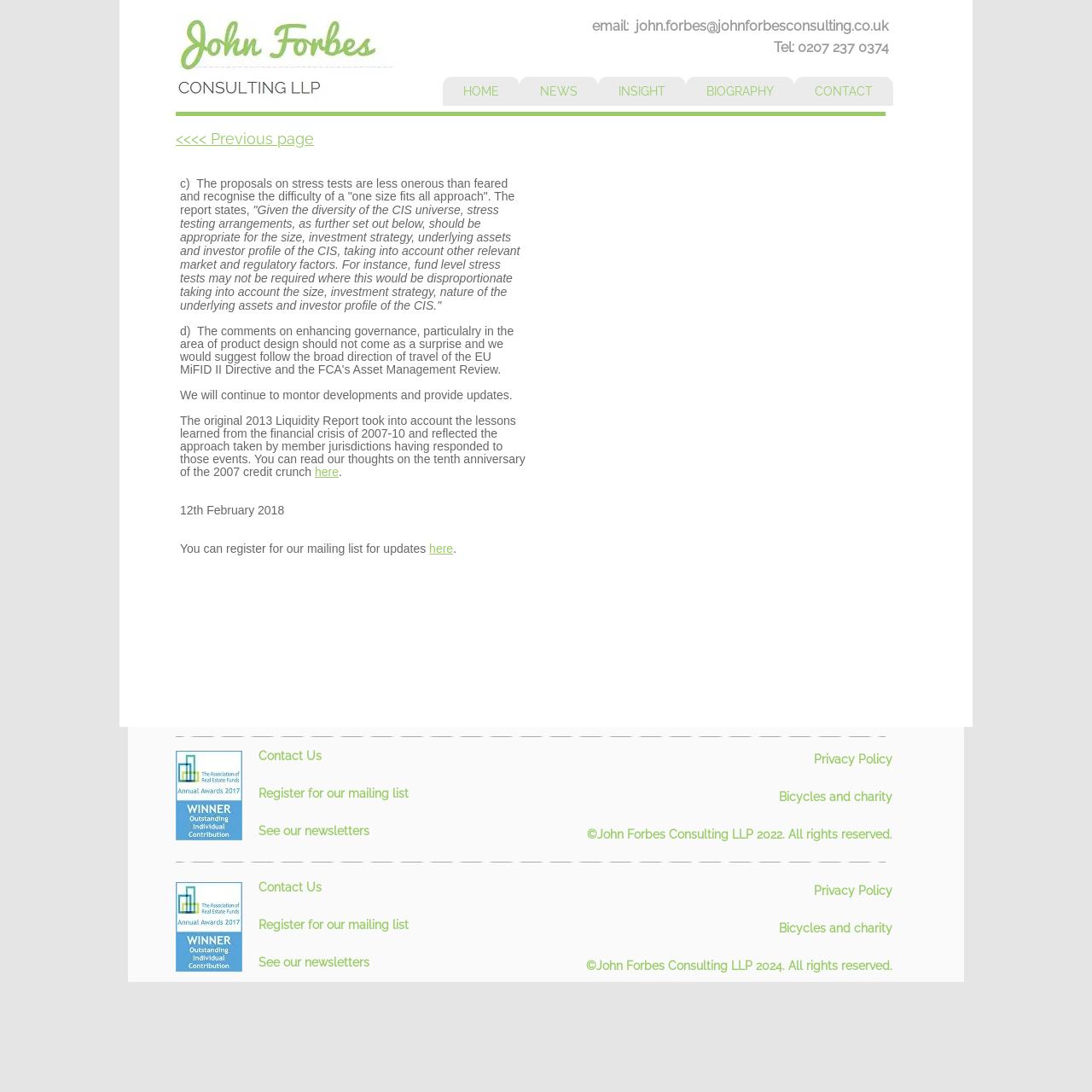What is the topic of the report mentioned on the webpage?
Refer to the image and answer the question using a single word or phrase.

stress tests